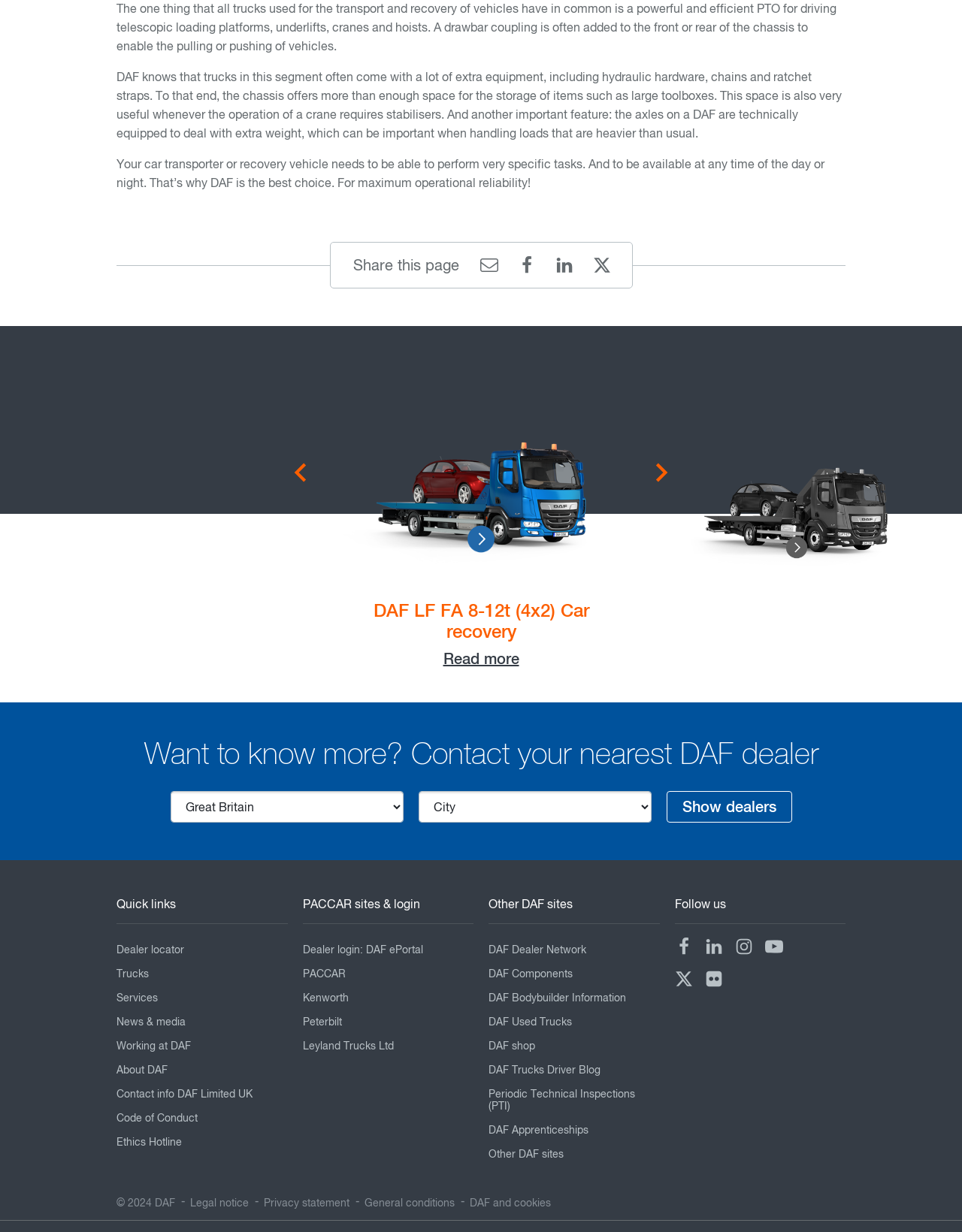How many social media links are present on this webpage?
Look at the image and provide a detailed response to the question.

Upon examining the webpage, I found links to Facebook, LinkedIn, Instagram, YouTube, and Twitter, which are all social media platforms.